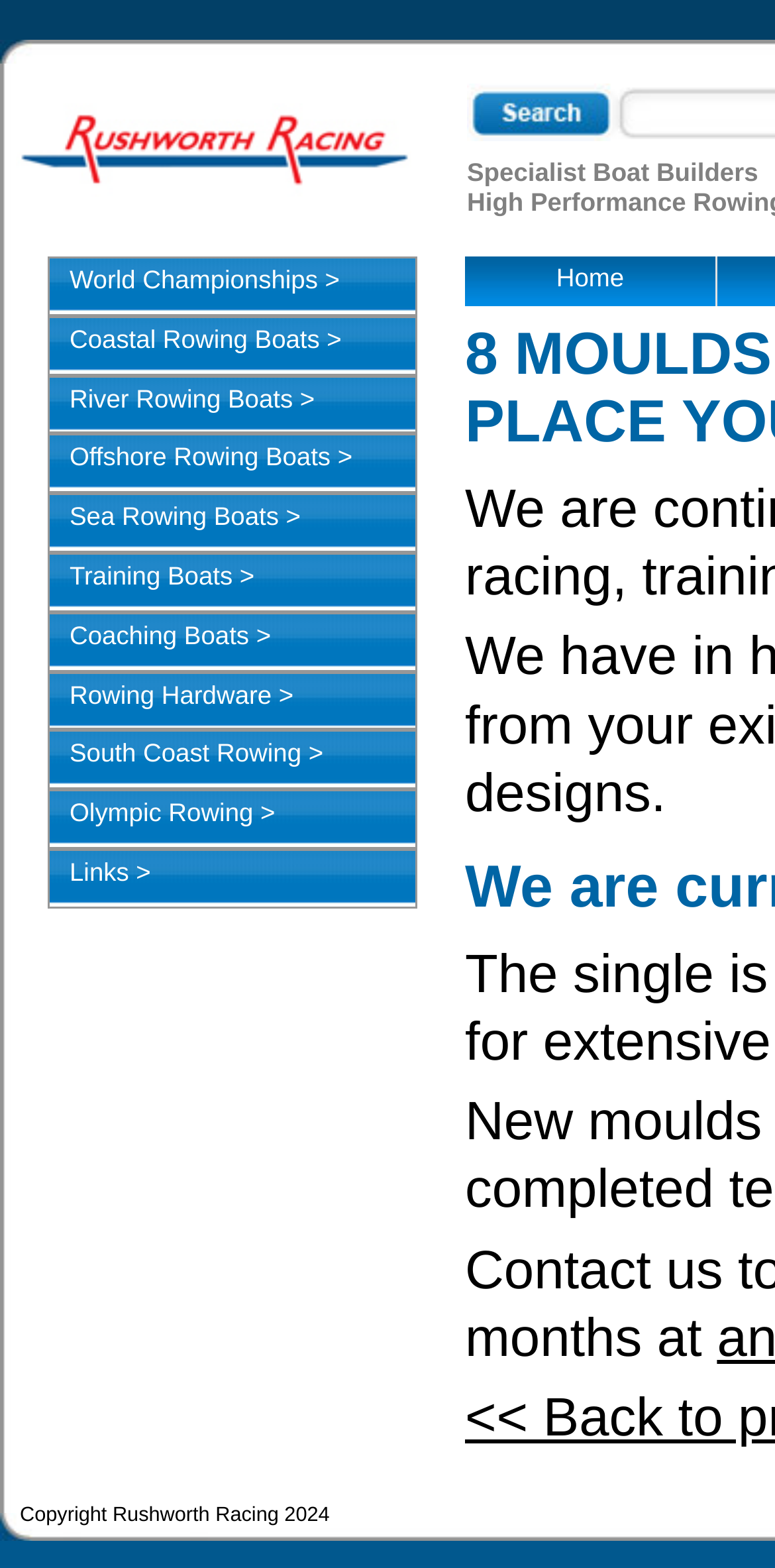What is the name of the racing team?
Based on the image, give a one-word or short phrase answer.

Rushworth Racing